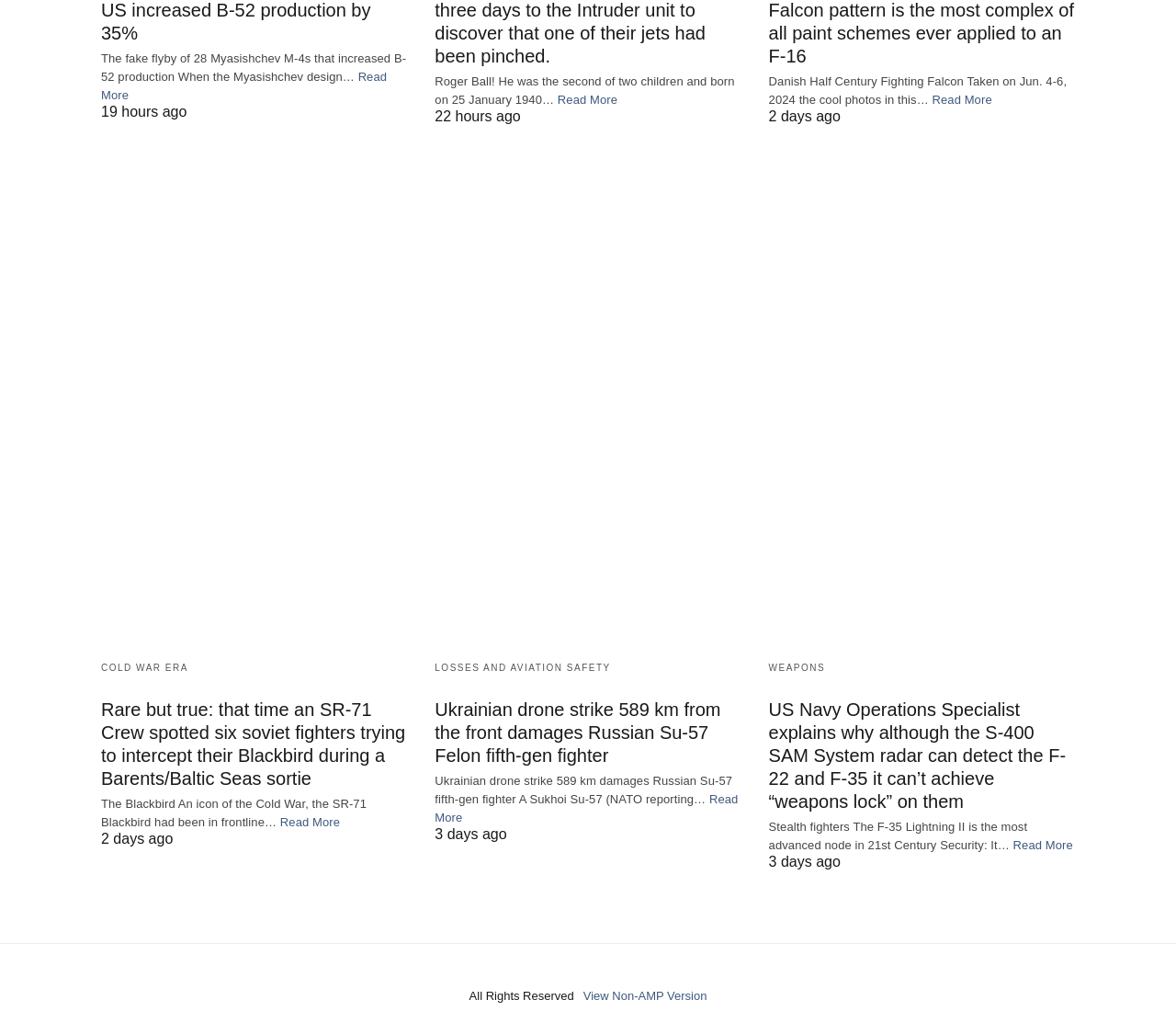Pinpoint the bounding box coordinates of the area that must be clicked to complete this instruction: "Read about the fake flyby of 28 Myasishchev M-4s".

[0.086, 0.068, 0.329, 0.099]